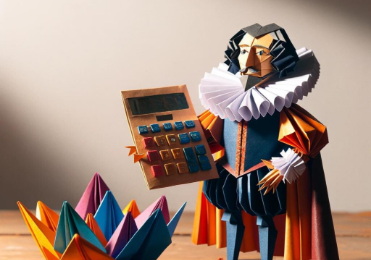Please answer the following query using a single word or phrase: 
What colors are prominent in the character's attire?

Orange and blue